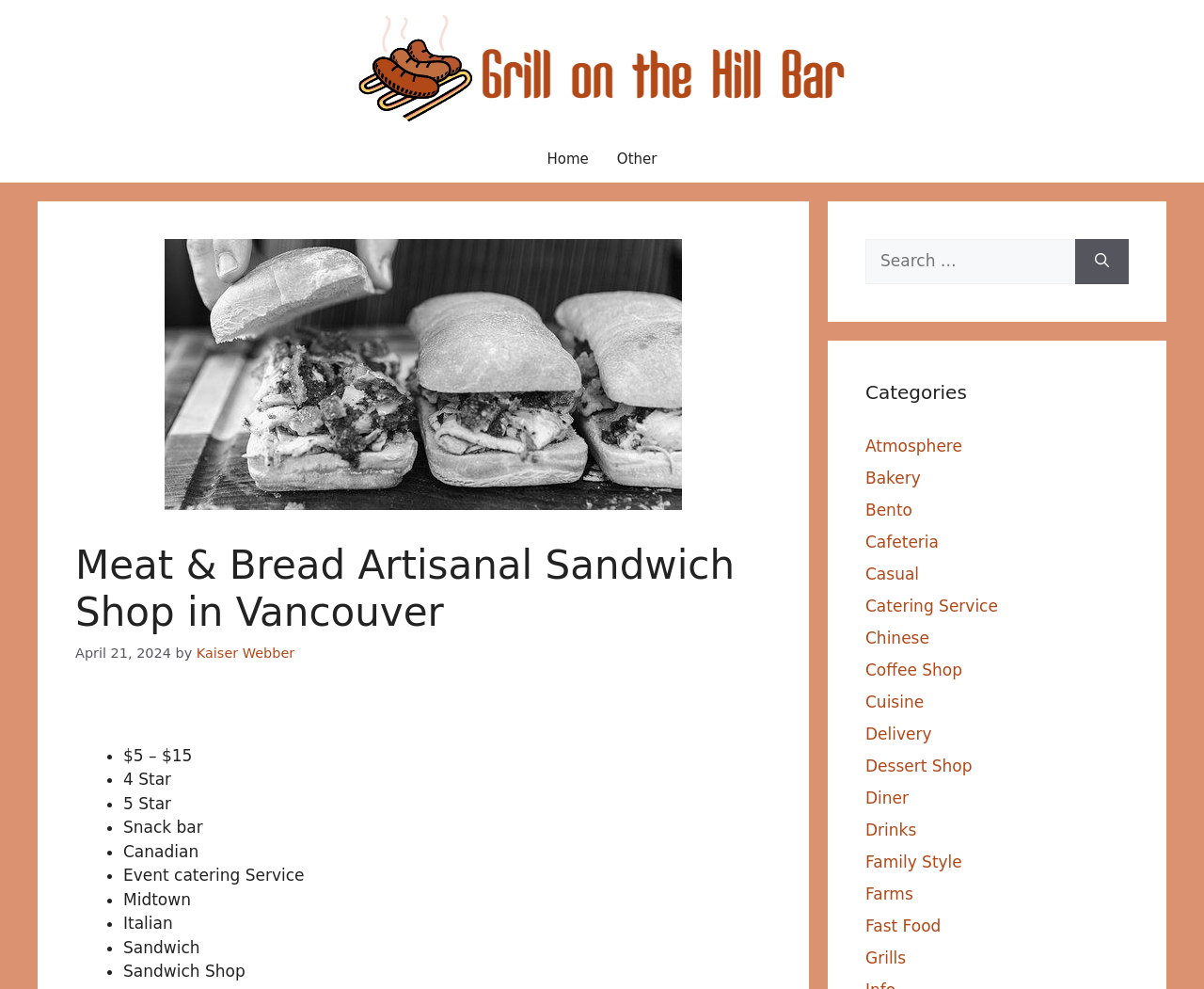Describe all visible elements and their arrangement on the webpage.

The webpage is about Meat & Bread Artisanal Sandwich Shop in Vancouver. At the top, there is a banner with a link to "Grill on the Hill Bar" accompanied by an image. Below the banner, there is a navigation menu with links to "Home" and "Other". 

On the left side, there is a section with a heading "Meat & Bread Artisanal Sandwich Shop in Vancouver" followed by a date "April 21, 2024" and a link to "Kaiser Webber". Below this section, there is a list of bullet points describing the shop, including its price range ($5 – $15), ratings (4 Star and 5 Star), and features (Snack bar, Canadian, Event catering Service, Midtown, Italian, Sandwich, and Sandwich Shop).

On the right side, there is a search box with a button labeled "Search" and a heading "Categories" above a list of links to various categories such as Atmosphere, Bakery, Bento, Cafeteria, and more.